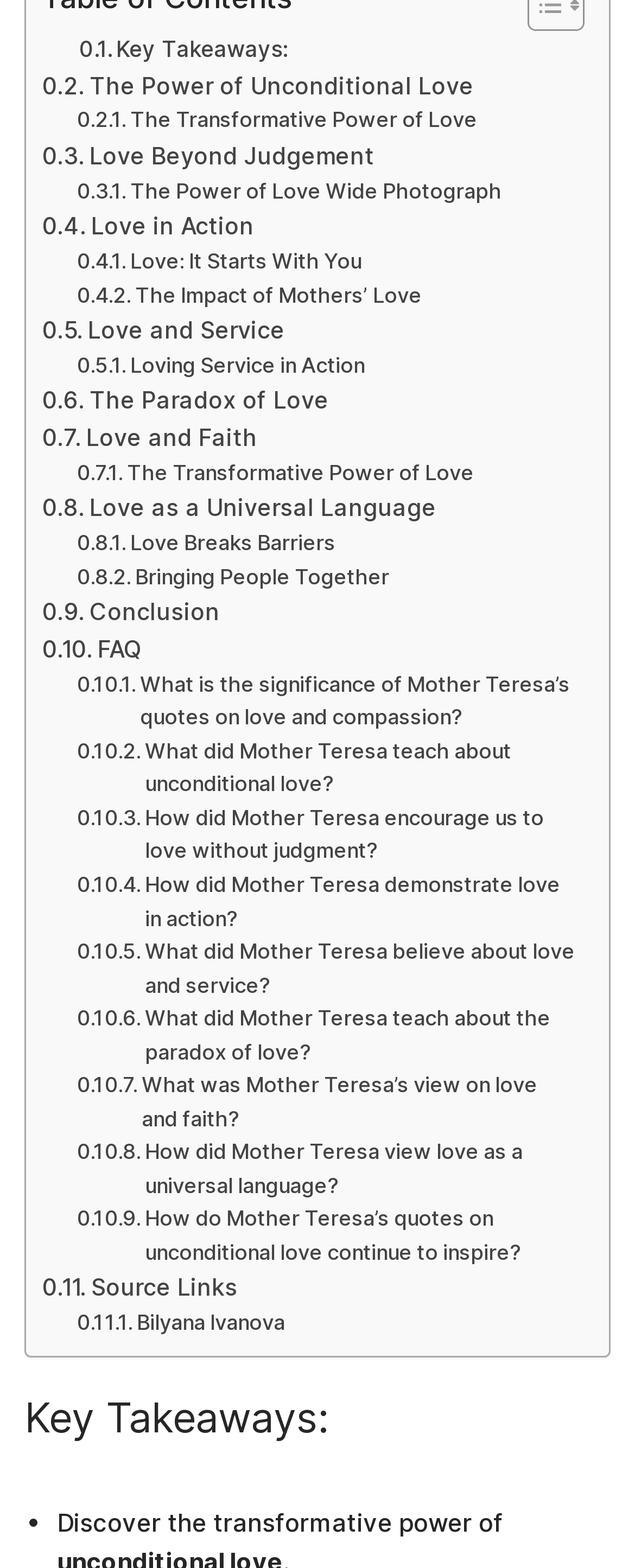Find and specify the bounding box coordinates that correspond to the clickable region for the instruction: "Check the 'FAQ'".

[0.067, 0.403, 0.223, 0.427]